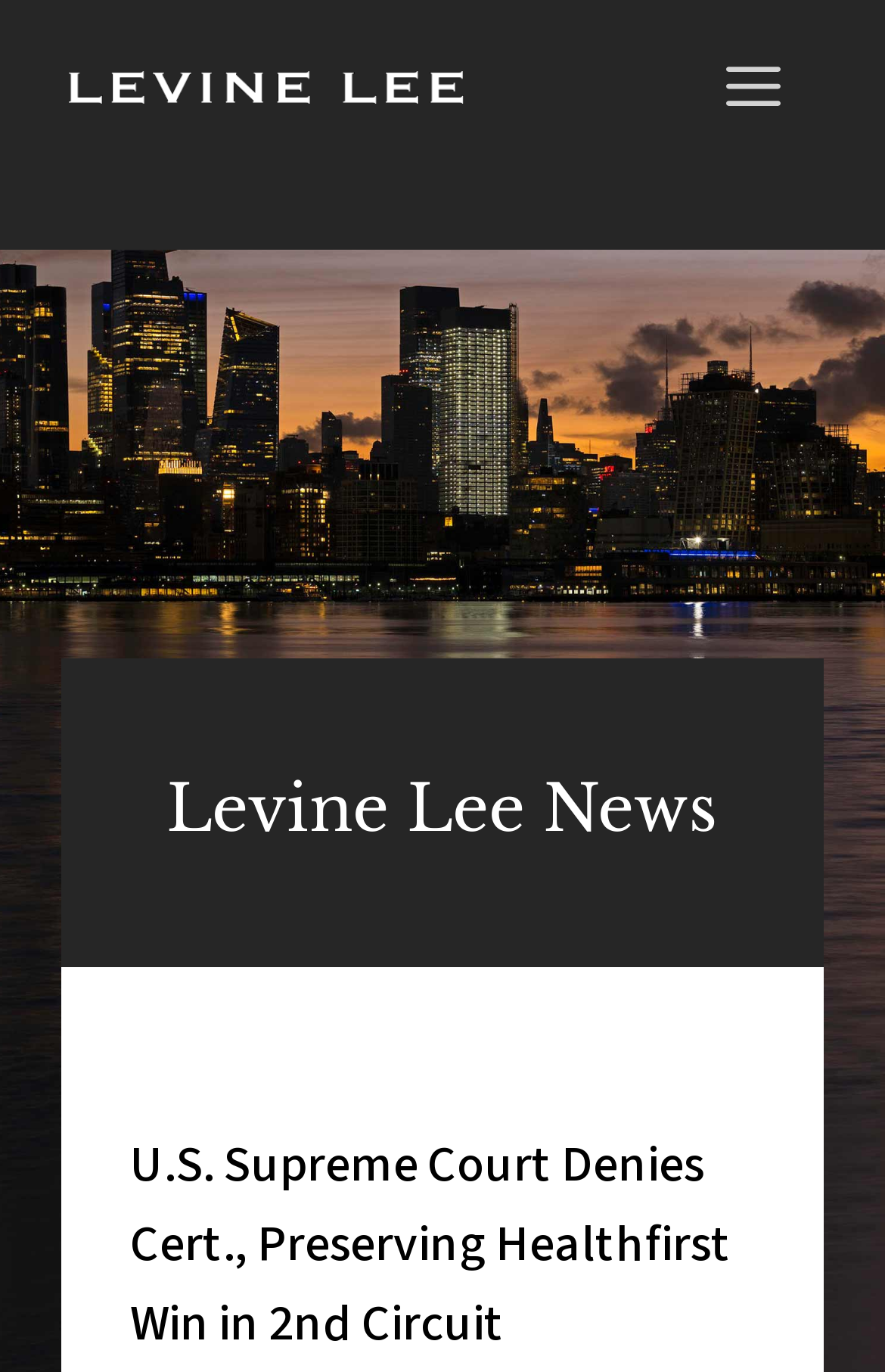Based on the element description: "alt="Levine Lee LLP"", identify the bounding box coordinates for this UI element. The coordinates must be four float numbers between 0 and 1, listed as [left, top, right, bottom].

[0.077, 0.06, 0.526, 0.098]